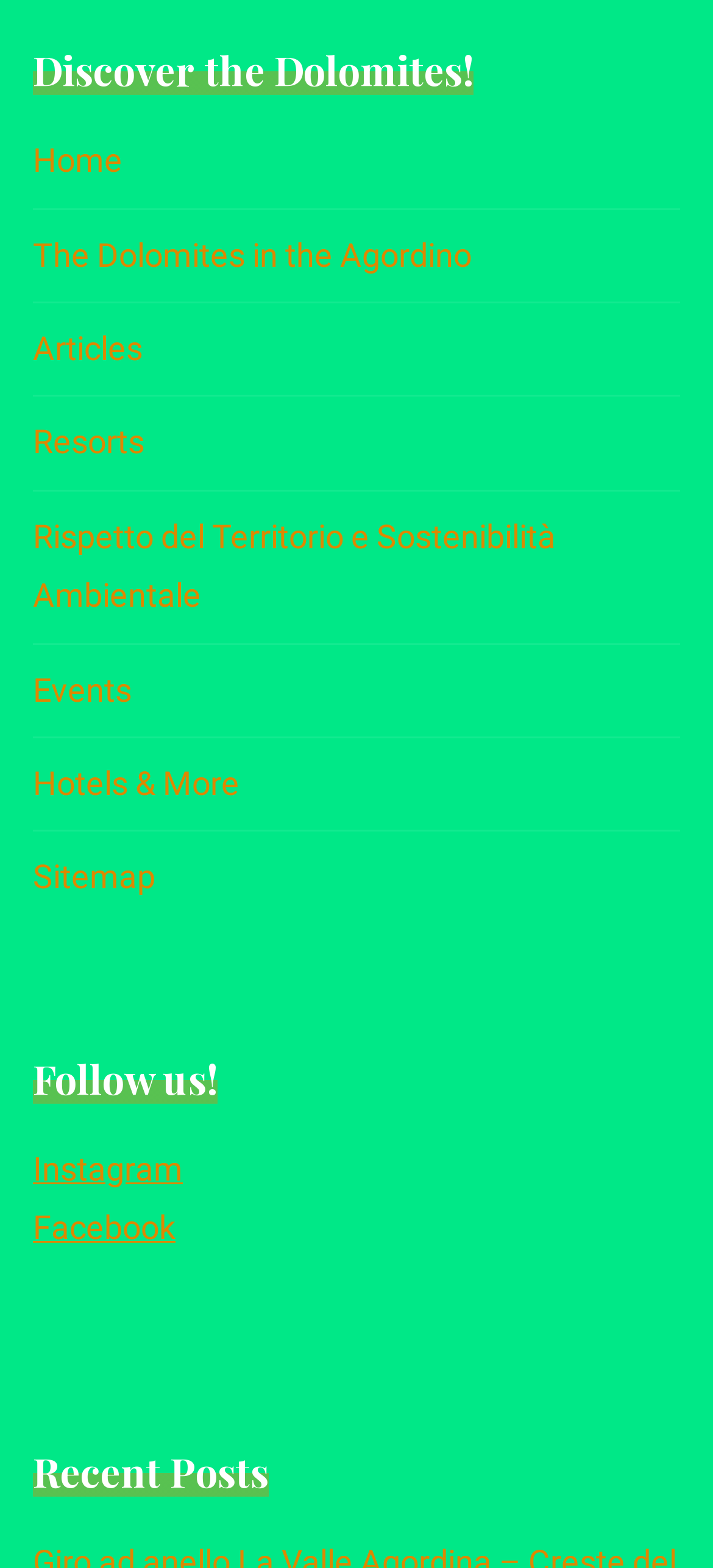What is the first link in the main menu?
Please give a detailed and elaborate explanation in response to the question.

I looked at the main menu section and found that the first link is 'Home', which is located at the top of the menu.